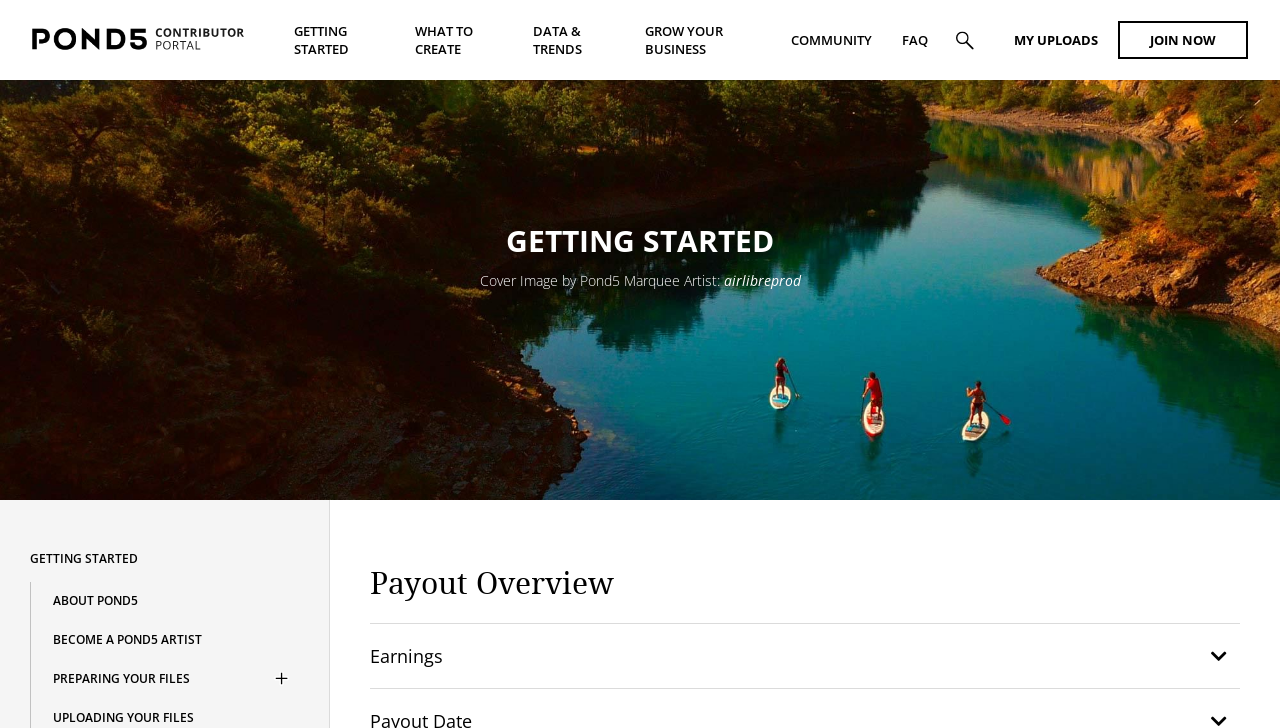Locate the bounding box coordinates of the element that should be clicked to execute the following instruction: "check my uploads".

[0.792, 0.043, 0.858, 0.067]